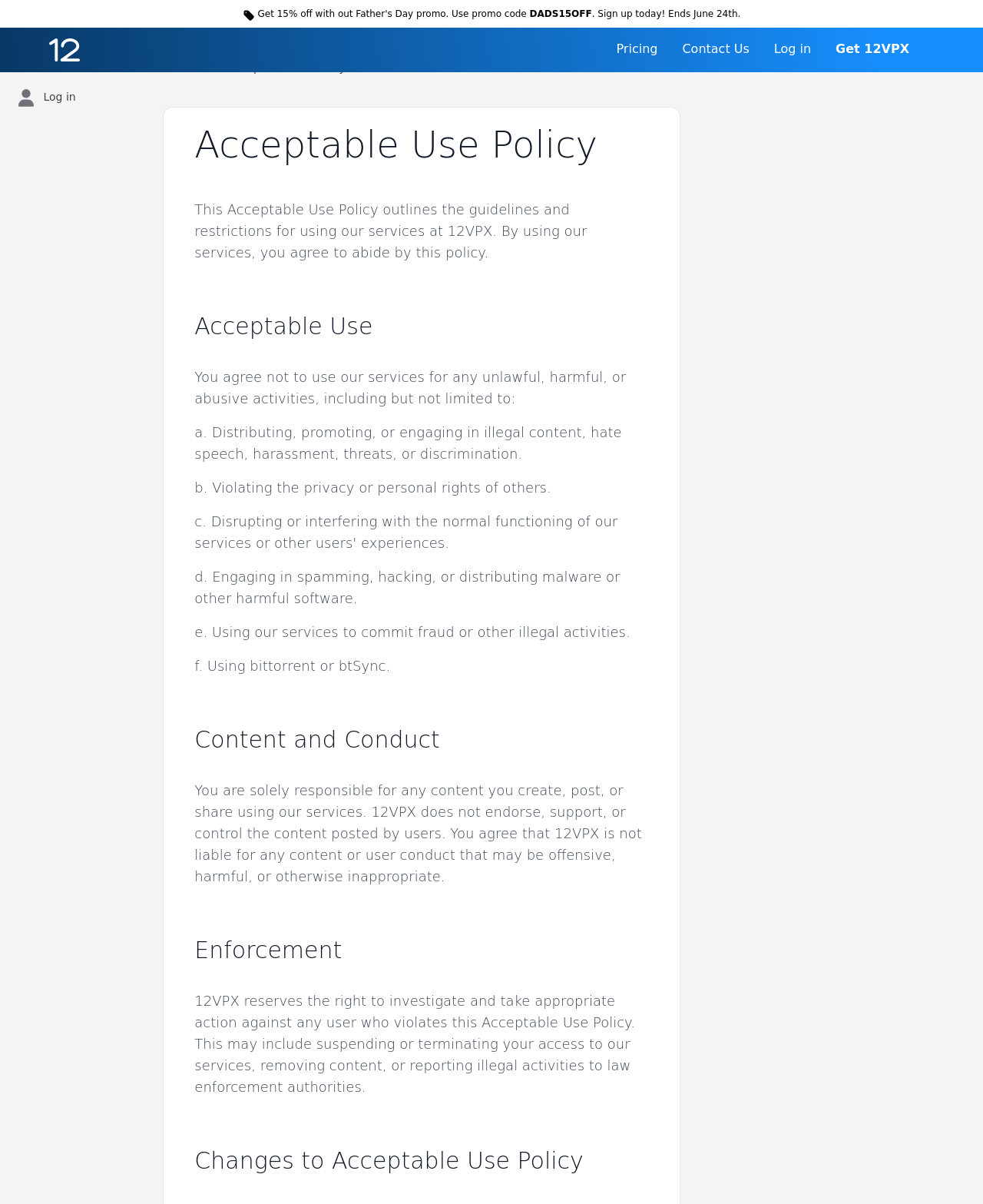Locate the bounding box coordinates of the area you need to click to fulfill this instruction: 'Log in'. The coordinates must be in the form of four float numbers ranging from 0 to 1: [left, top, right, bottom].

[0.775, 0.023, 0.838, 0.06]